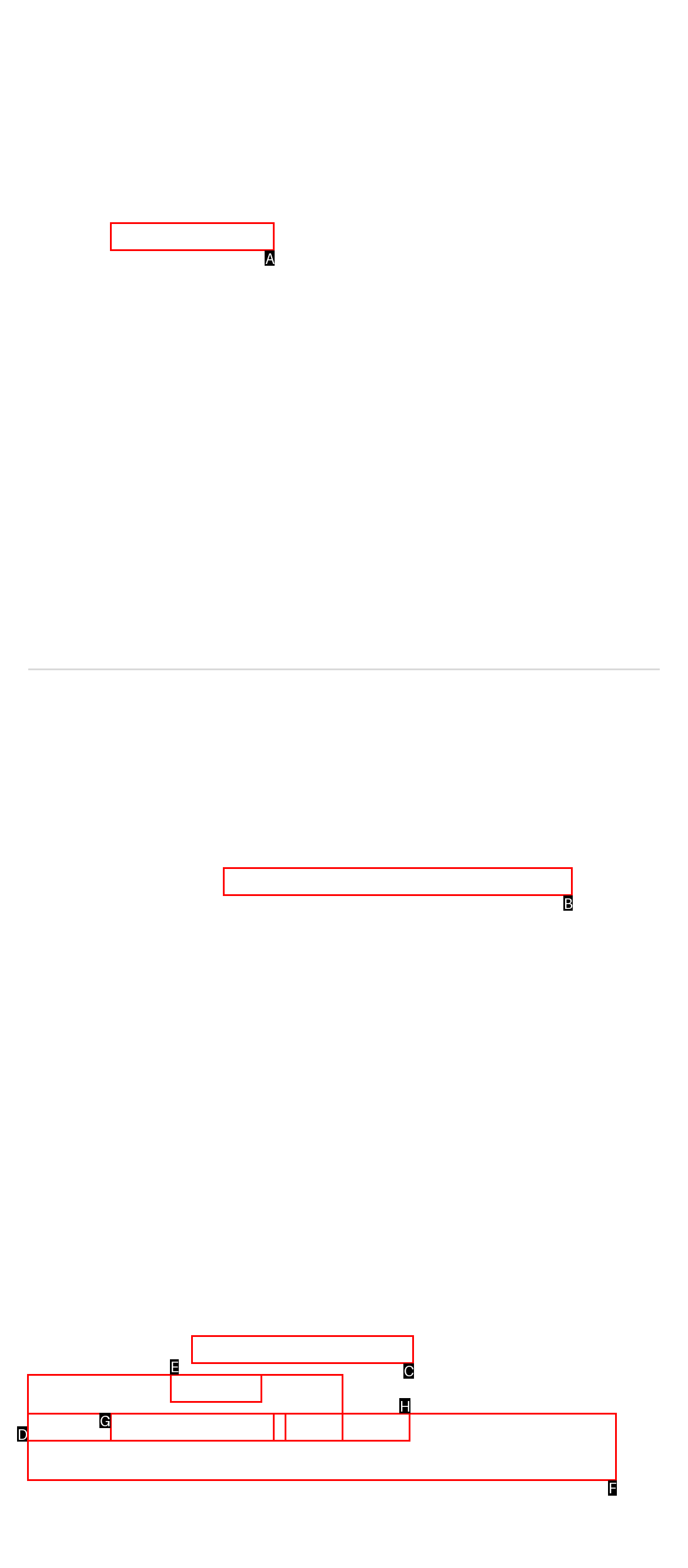Among the marked elements in the screenshot, which letter corresponds to the UI element needed for the task: check out Drymortar.net?

A